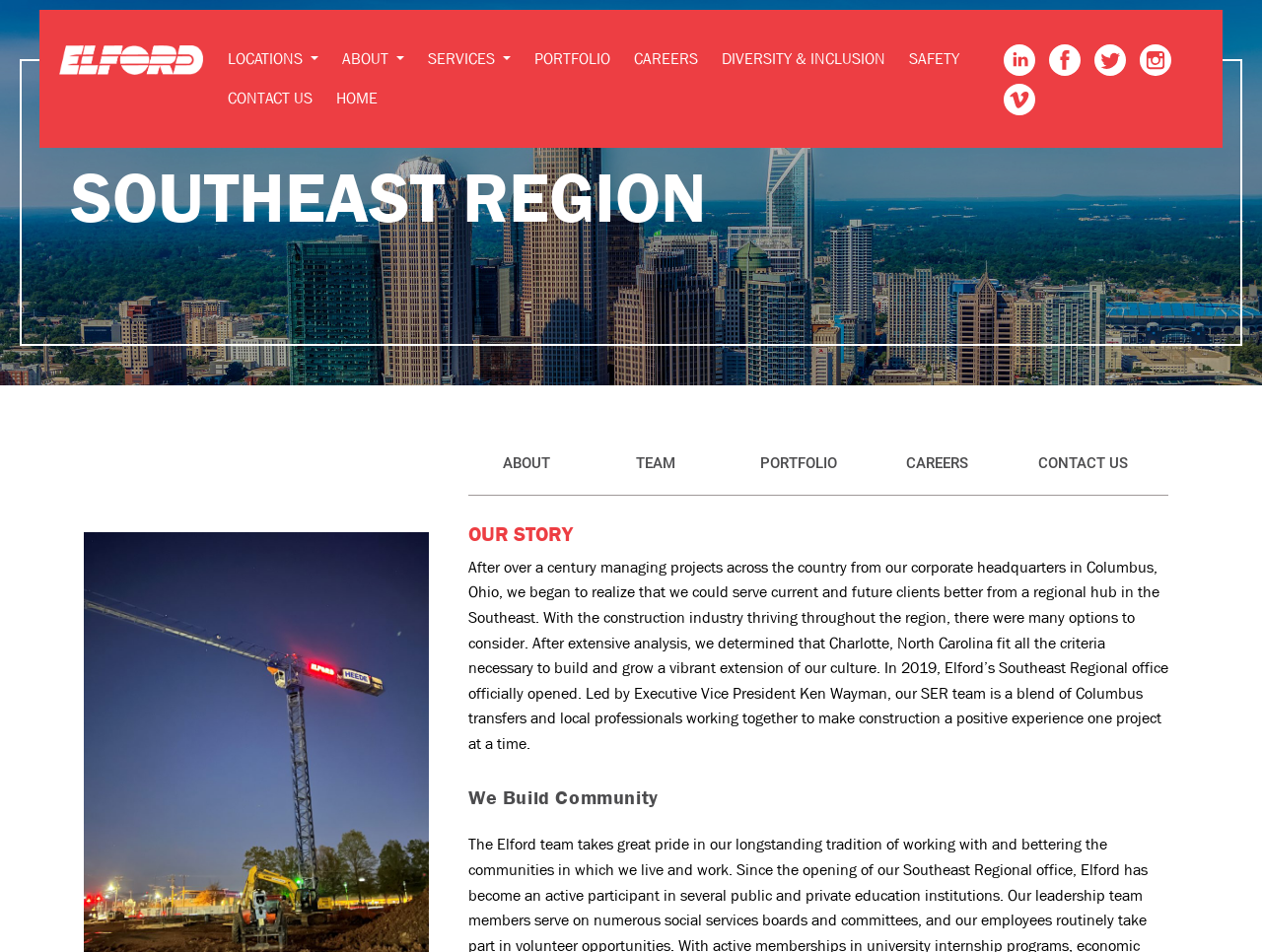Identify the bounding box coordinates necessary to click and complete the given instruction: "view slots information".

None